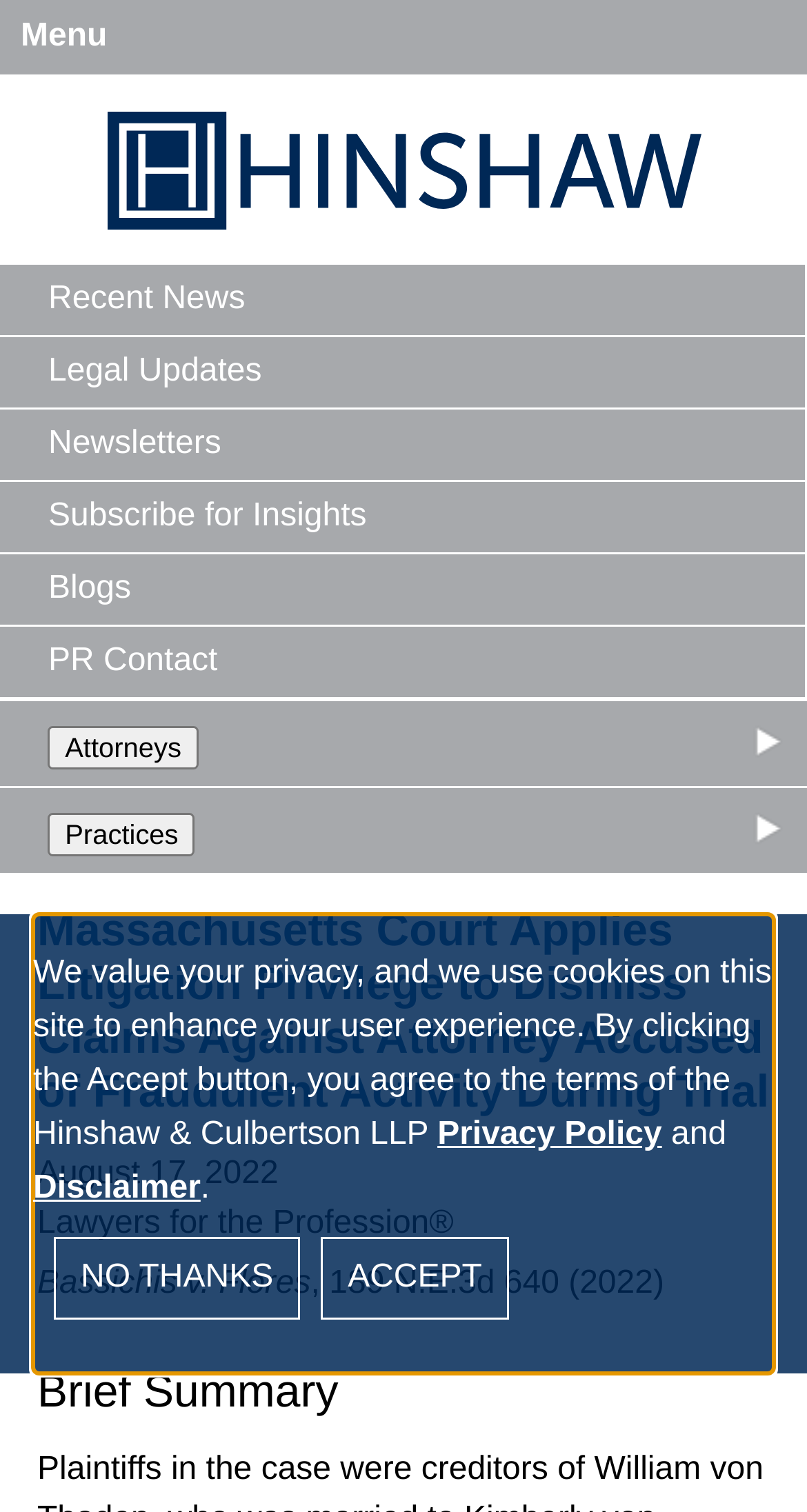Point out the bounding box coordinates of the section to click in order to follow this instruction: "Open the Menu".

[0.026, 0.008, 0.133, 0.041]